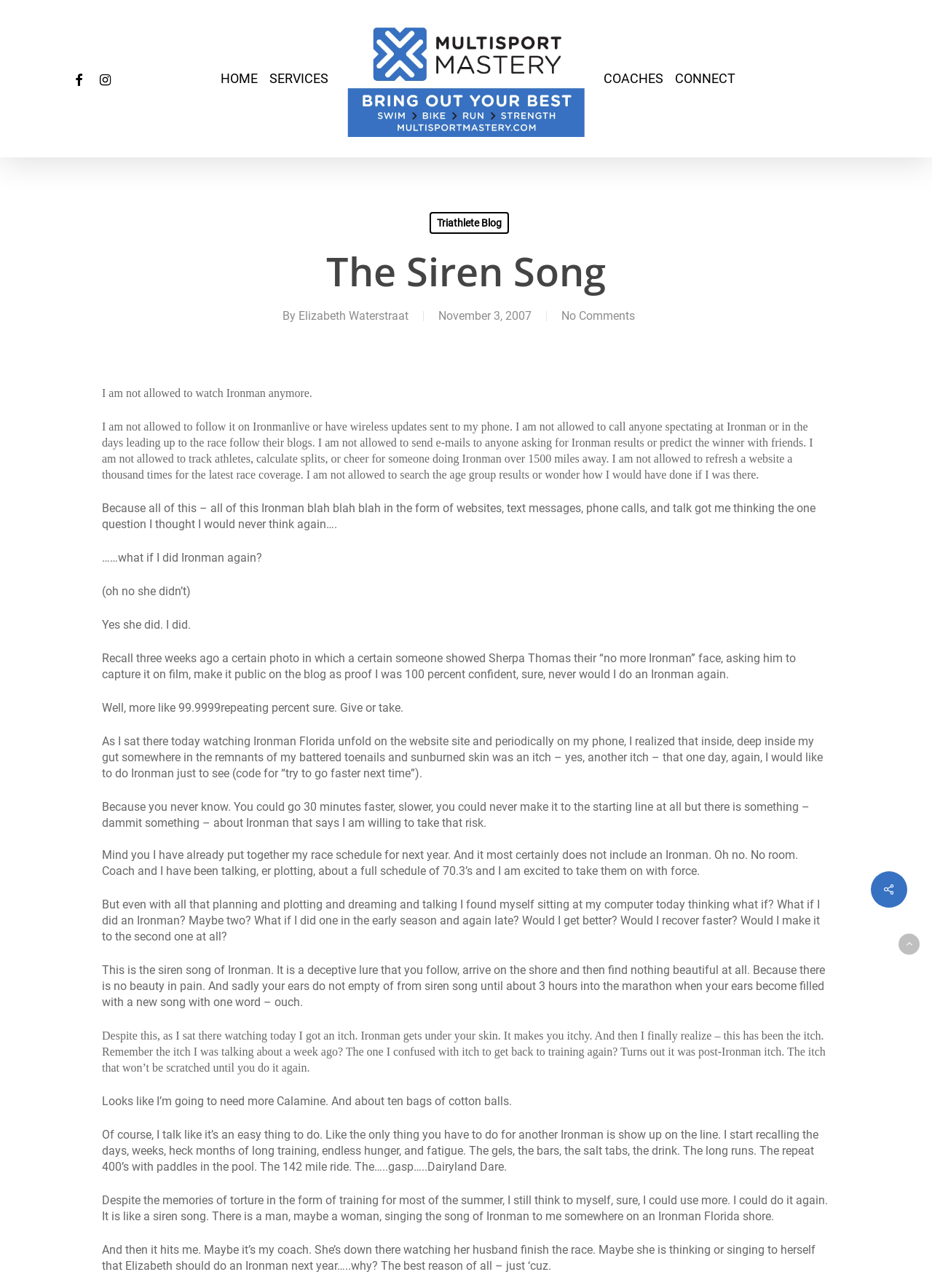What is the name of the blog?
Utilize the image to construct a detailed and well-explained answer.

The name of the blog can be found in the heading element with the text 'The Siren Song' which is located at the top of the webpage.